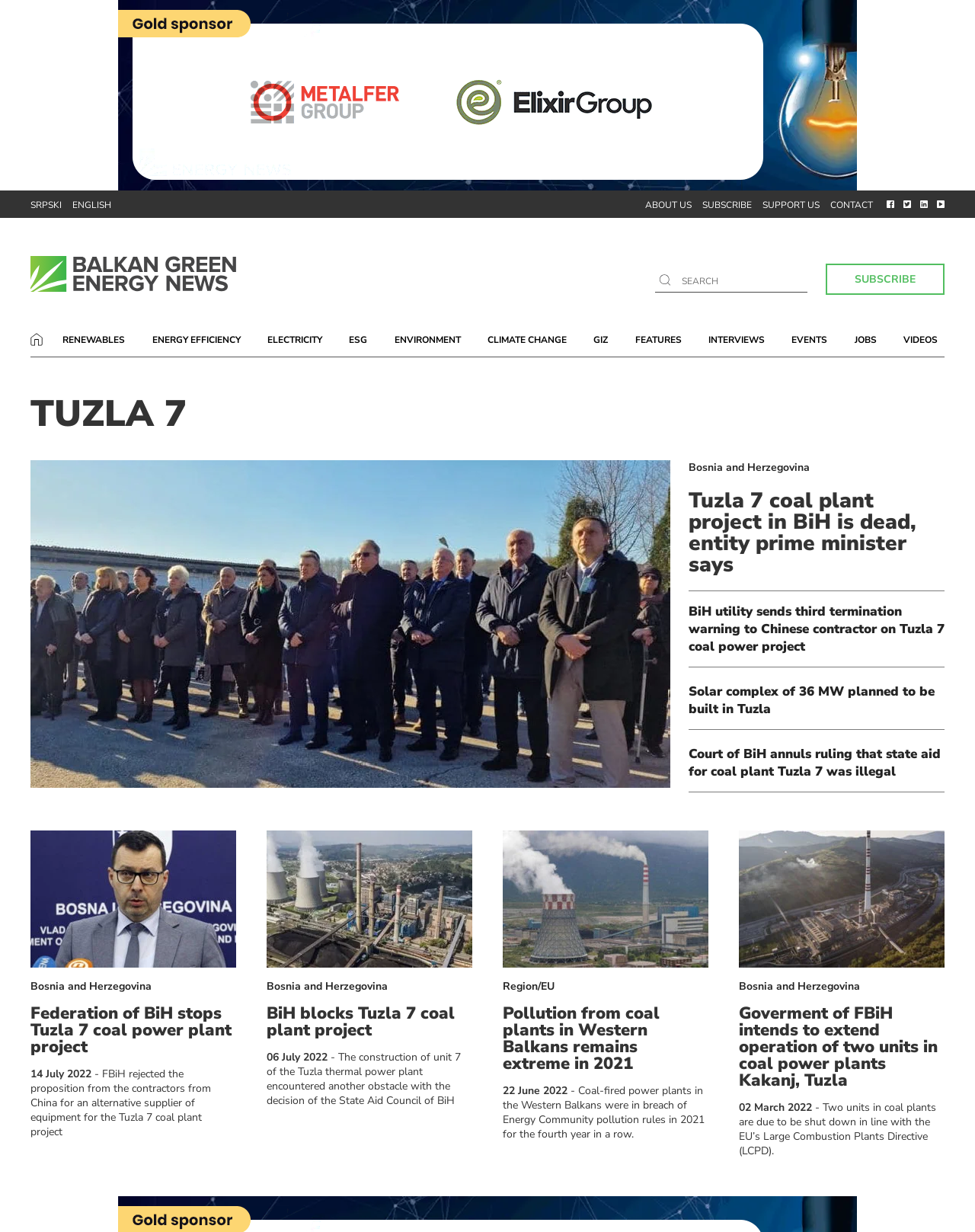Offer a comprehensive description of the webpage’s content and structure.

The webpage is about Tuzla 7 Archives, a section of the Balkan Green Energy News website. At the top, there is a banner with a GIF image and a language selection menu with options for SRPSKI and ENGLISH. Below the banner, there are links to various sections of the website, including ABOUT US, SUBSCRIBE, SUPPORT US, and CONTACT.

On the left side, there is a search bar with a SEARCH button. Below the search bar, there are links to different categories, including HOME, RENEWABLES, ENERGY EFFICIENCY, ELECTRICITY, ESG, ENVIRONMENT, CLIMATE CHANGE, GIZ, FEATURES, INTERVIEWS, EVENTS, JOBS, and VIDEOS.

The main content of the webpage is a list of news articles related to Tuzla 7, a coal power plant project in Bosnia and Herzegovina. Each article has a heading, a brief summary, and a link to read more. The articles are arranged in a reverse chronological order, with the most recent ones at the top. The articles cover various topics, including the project's status, government decisions, and environmental concerns.

There are also several images scattered throughout the webpage, including a logo of the Balkan Green Energy News website and images related to the news articles. The overall layout is organized, with clear headings and concise summaries, making it easy to navigate and find relevant information.